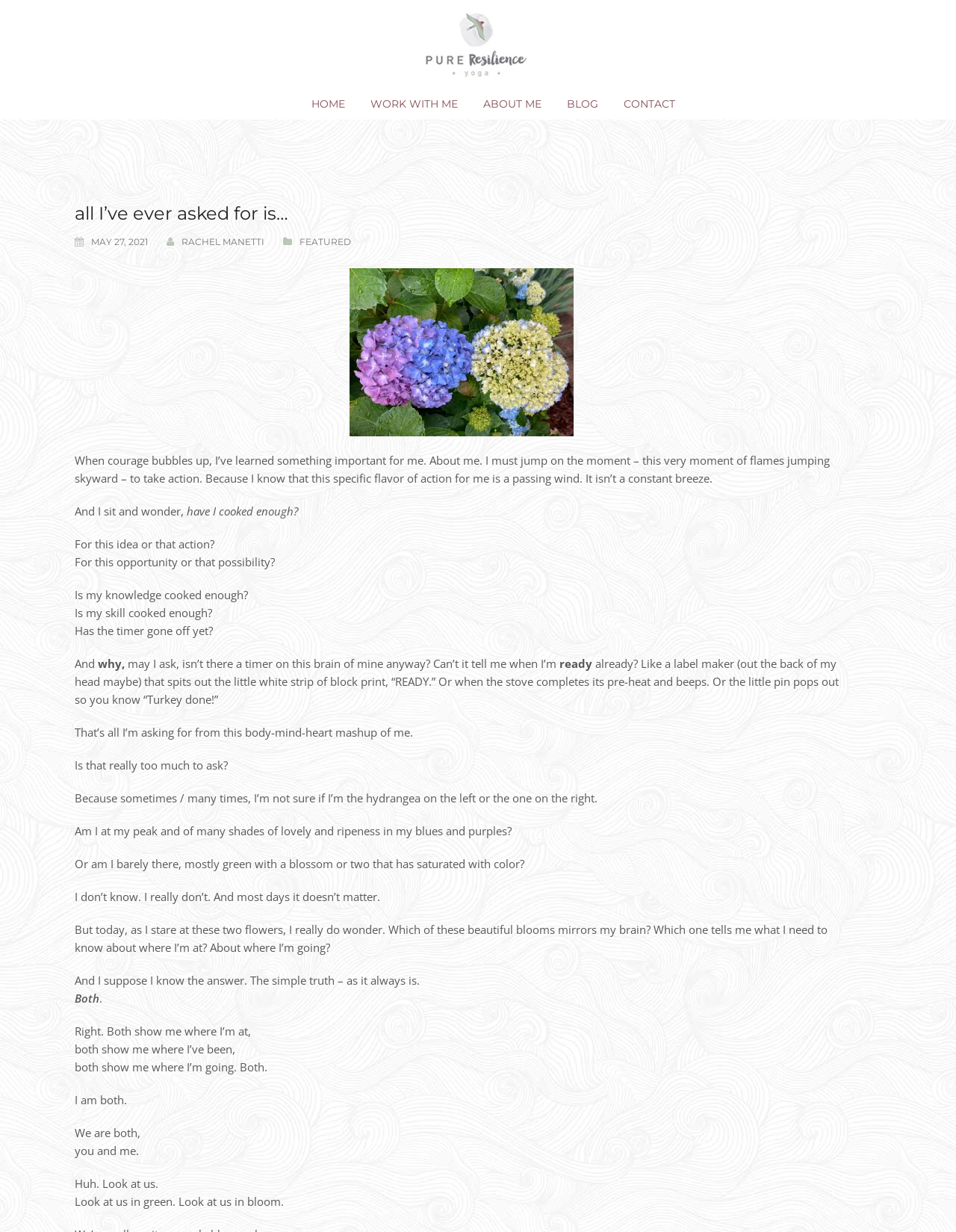Locate the bounding box coordinates of the element that should be clicked to fulfill the instruction: "view featured content".

[0.313, 0.192, 0.367, 0.201]